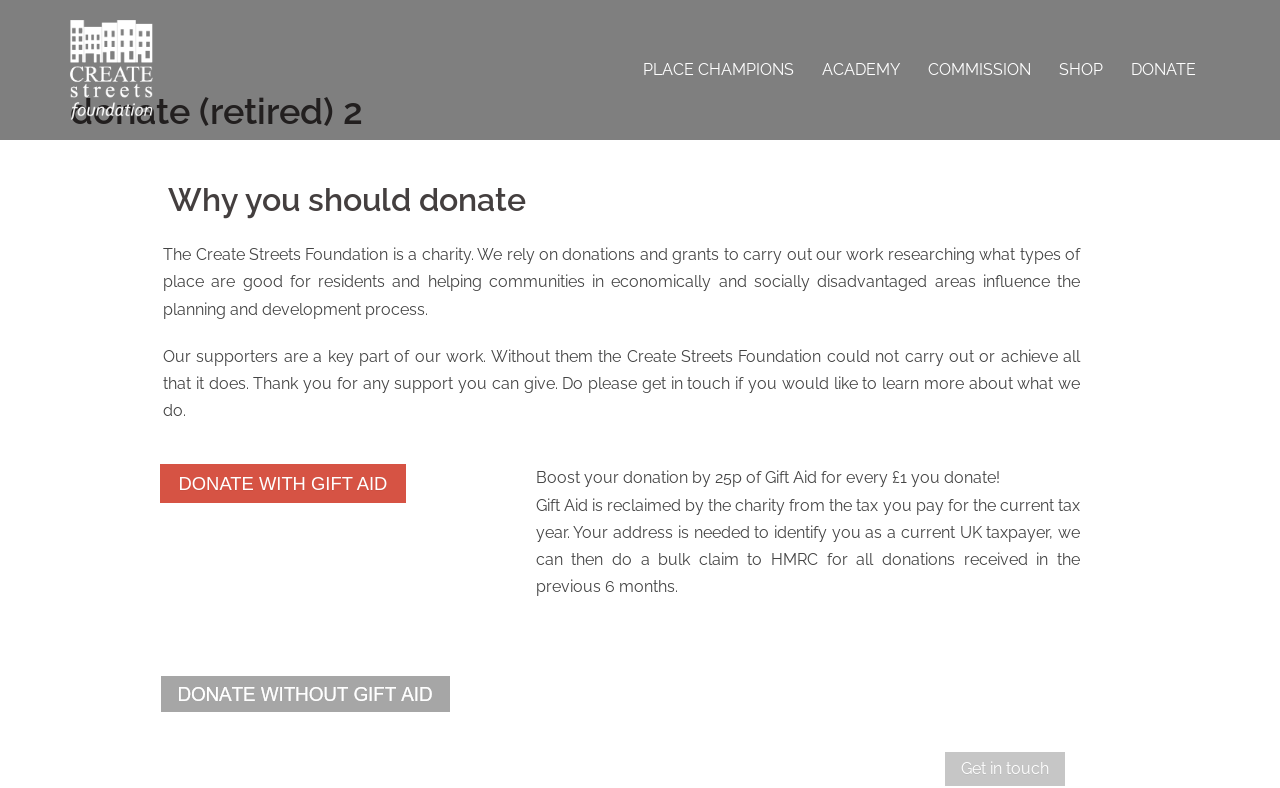Please locate the bounding box coordinates of the element's region that needs to be clicked to follow the instruction: "Donate with Gift Aid". The bounding box coordinates should be provided as four float numbers between 0 and 1, i.e., [left, top, right, bottom].

[0.125, 0.589, 0.317, 0.638]